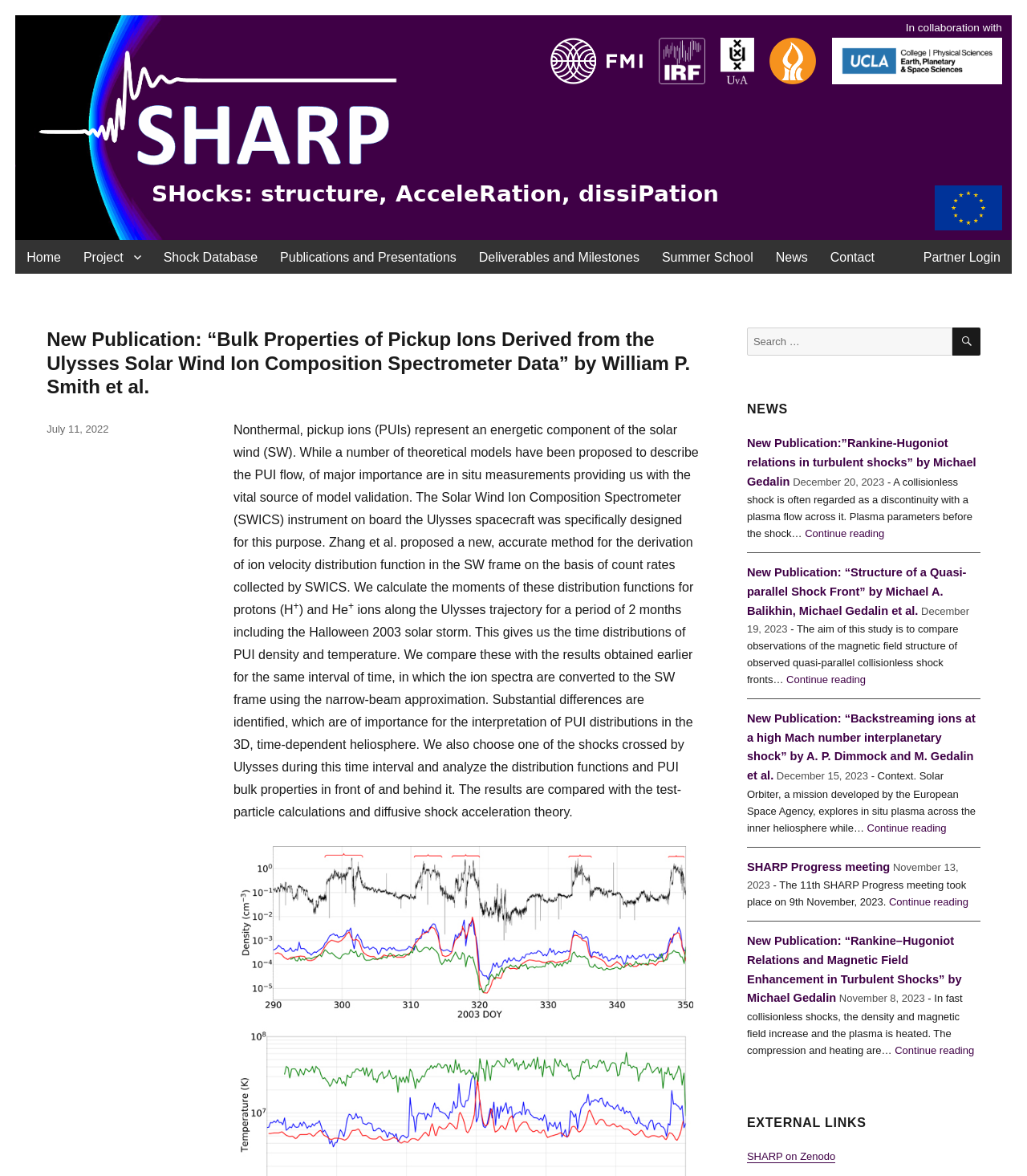How many news articles are listed on this page?
Answer the question with as much detail as possible.

I counted the number of news articles by looking at the list of links and summaries below the search box, and I found five distinct articles.